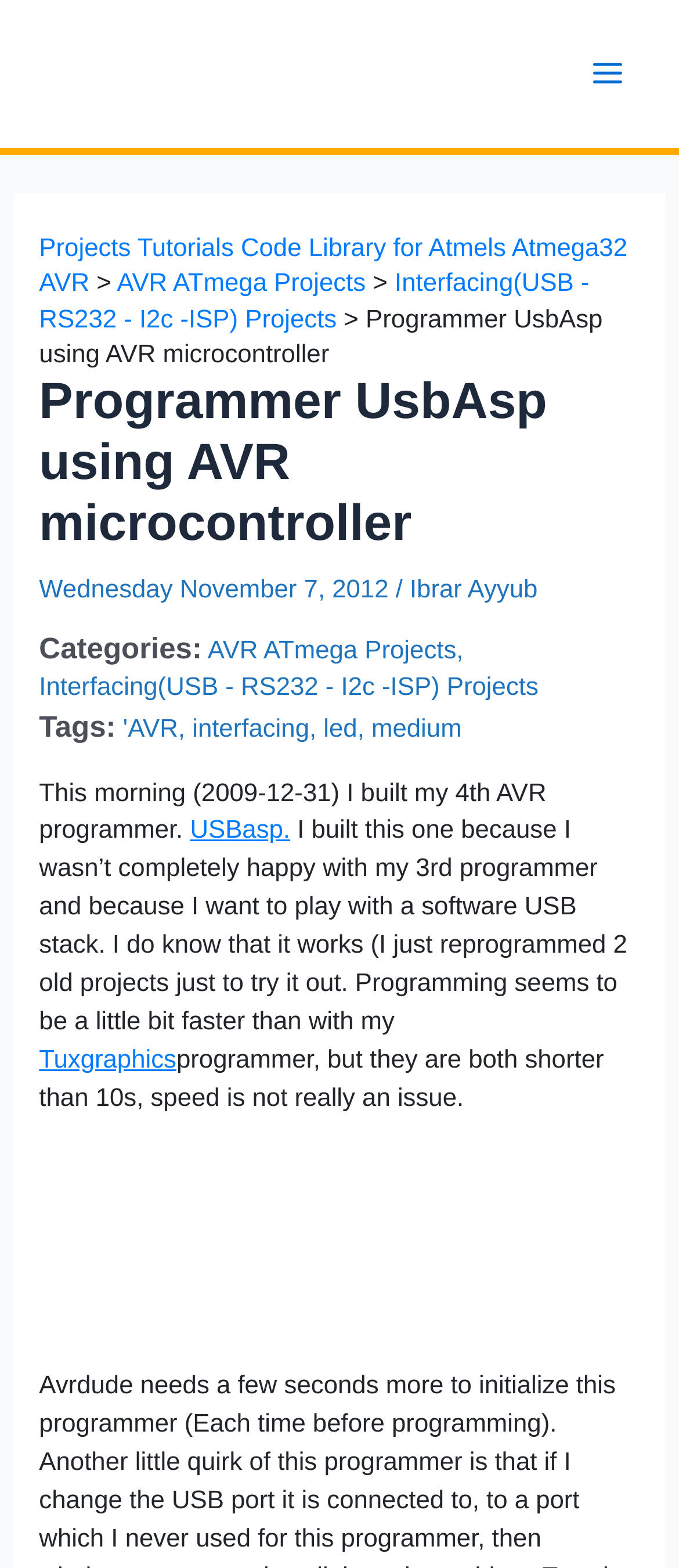Please identify the bounding box coordinates of the element I should click to complete this instruction: 'Read the post by Ibrar Ayyub'. The coordinates should be given as four float numbers between 0 and 1, like this: [left, top, right, bottom].

[0.603, 0.368, 0.792, 0.386]